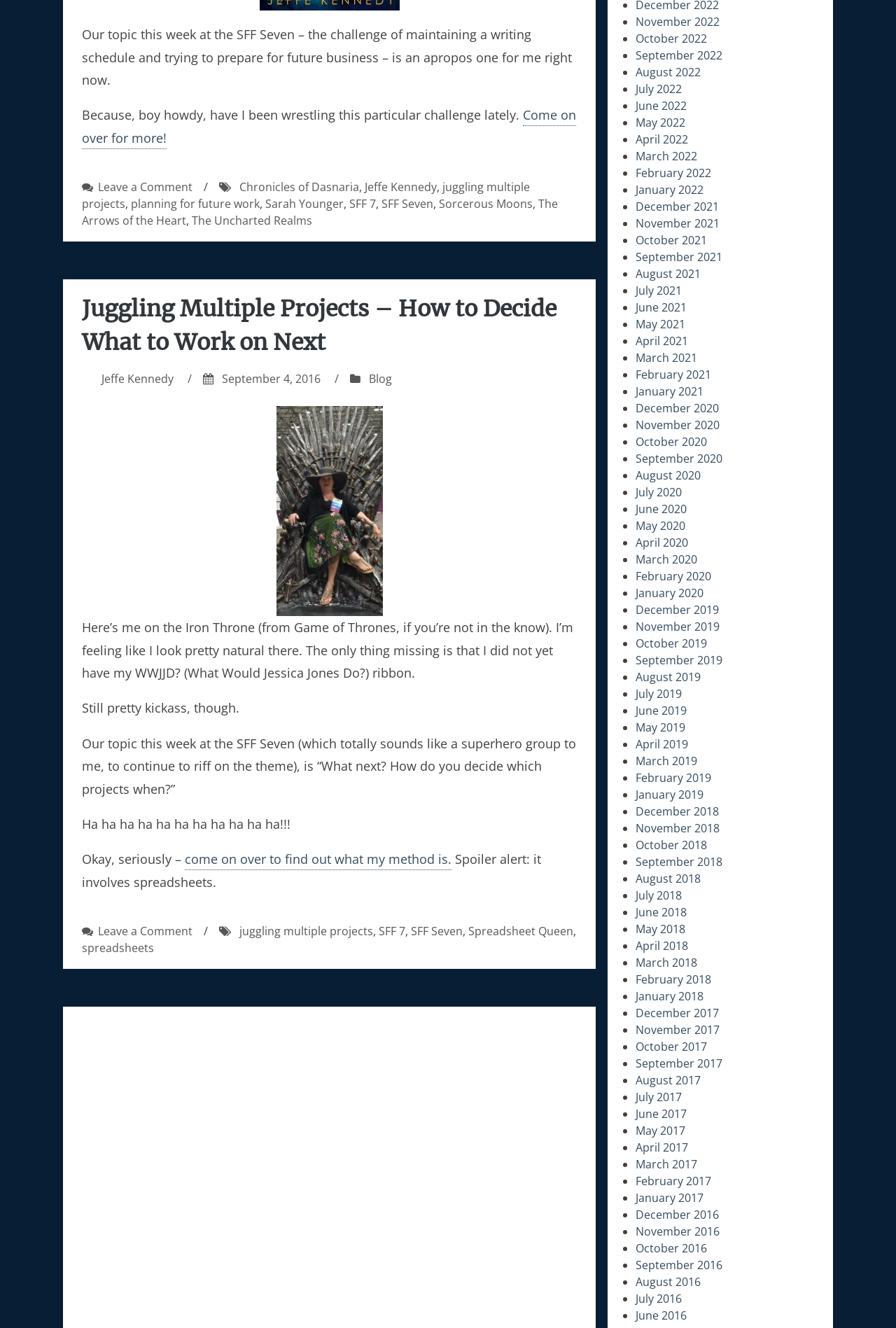Pinpoint the bounding box coordinates of the element to be clicked to execute the instruction: "Click on the link to read more about juggling multiple projects".

[0.267, 0.695, 0.417, 0.707]